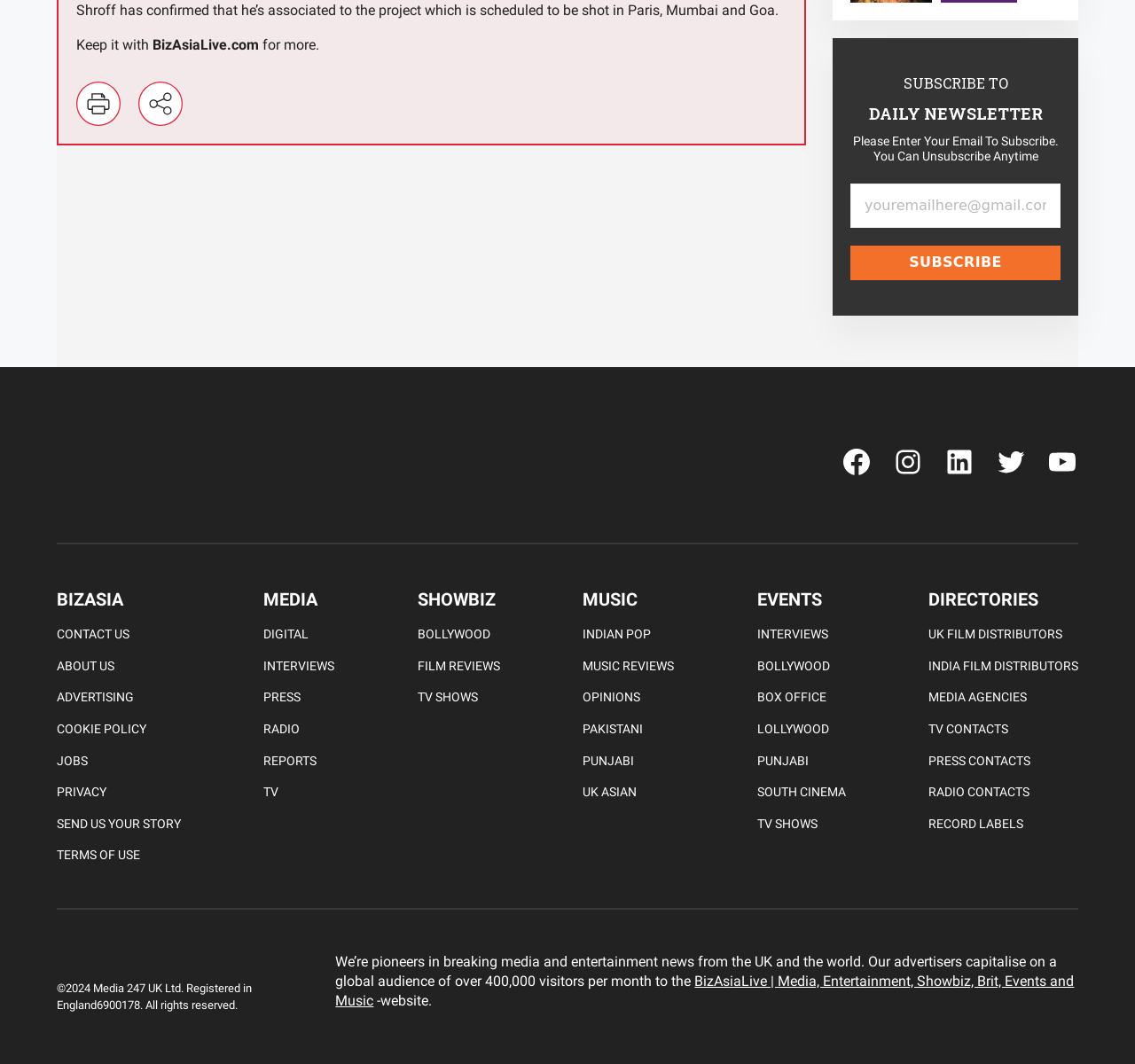Can you specify the bounding box coordinates of the area that needs to be clicked to fulfill the following instruction: "Read more about Bollywood"?

[0.368, 0.588, 0.44, 0.605]